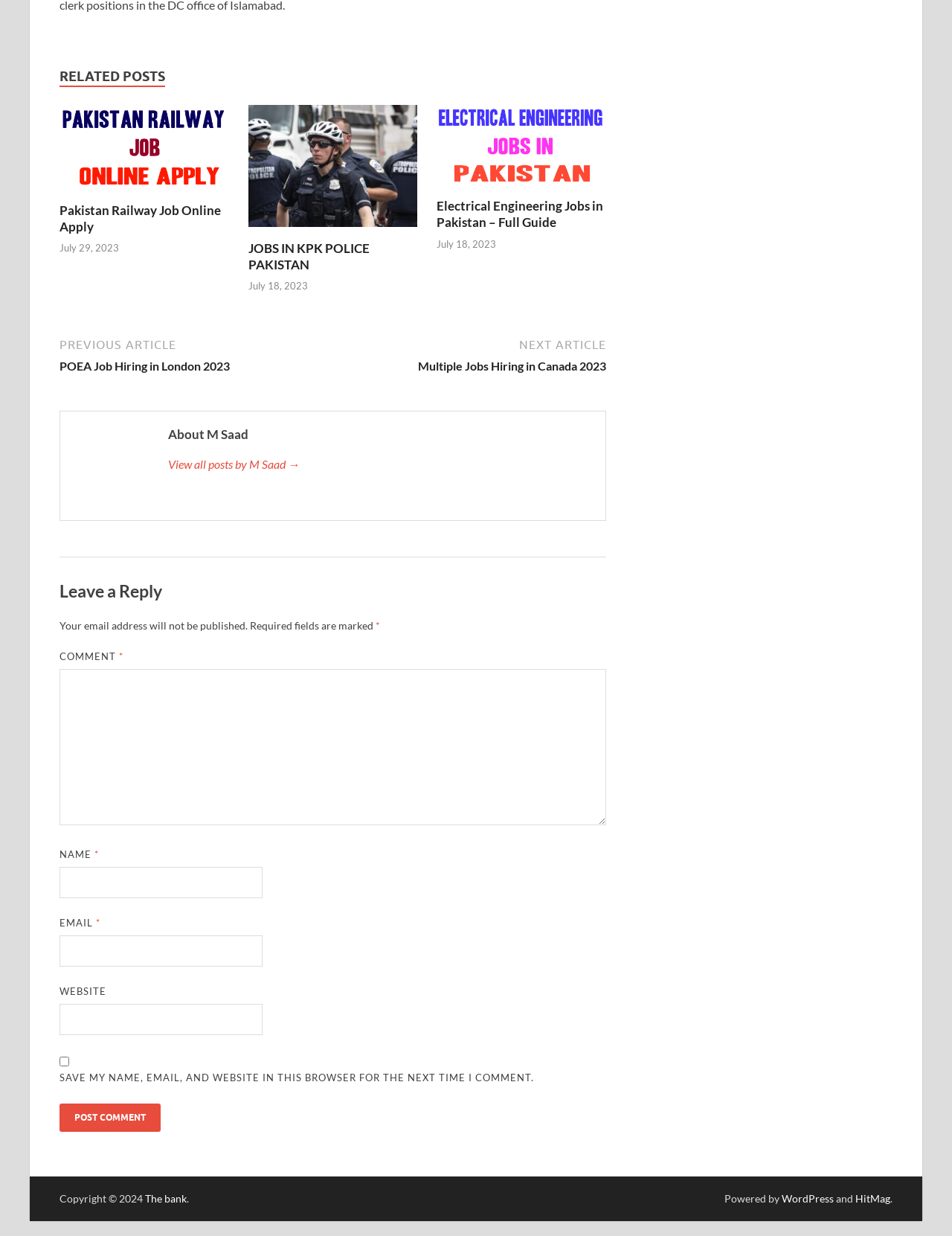Using the details from the image, please elaborate on the following question: How many posts are listed under 'RELATED POSTS'?

There are three posts listed under 'RELATED POSTS' as indicated by the three link elements with the text 'Pakistan Railway Job Online Apply', 'JOBS IN PAKISTAN POLICE', and 'Electrical Engineering Jobs in Pakistan'.